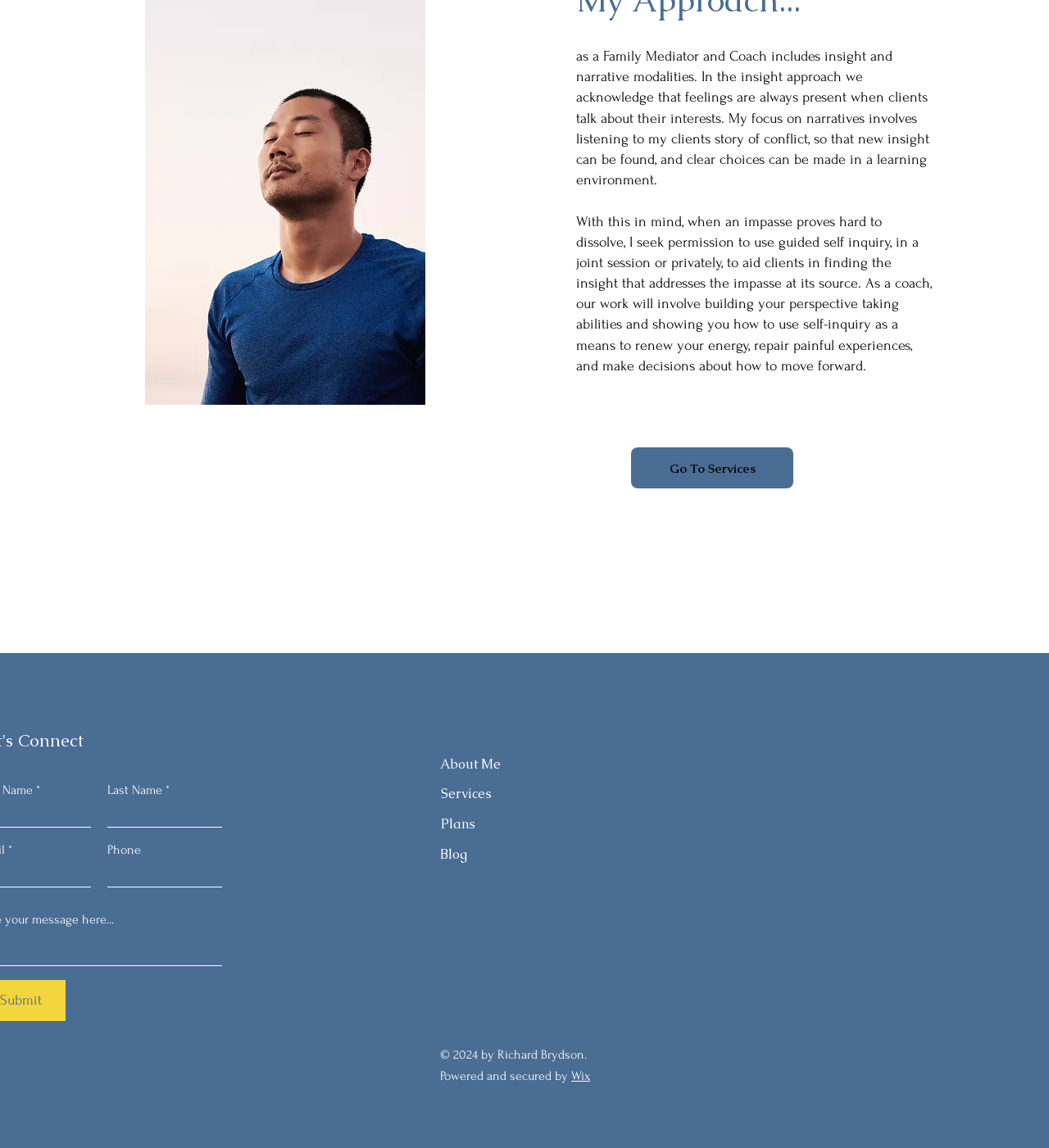Provide a short answer using a single word or phrase for the following question: 
What is the purpose of guided self-inquiry?

to aid clients in finding insight